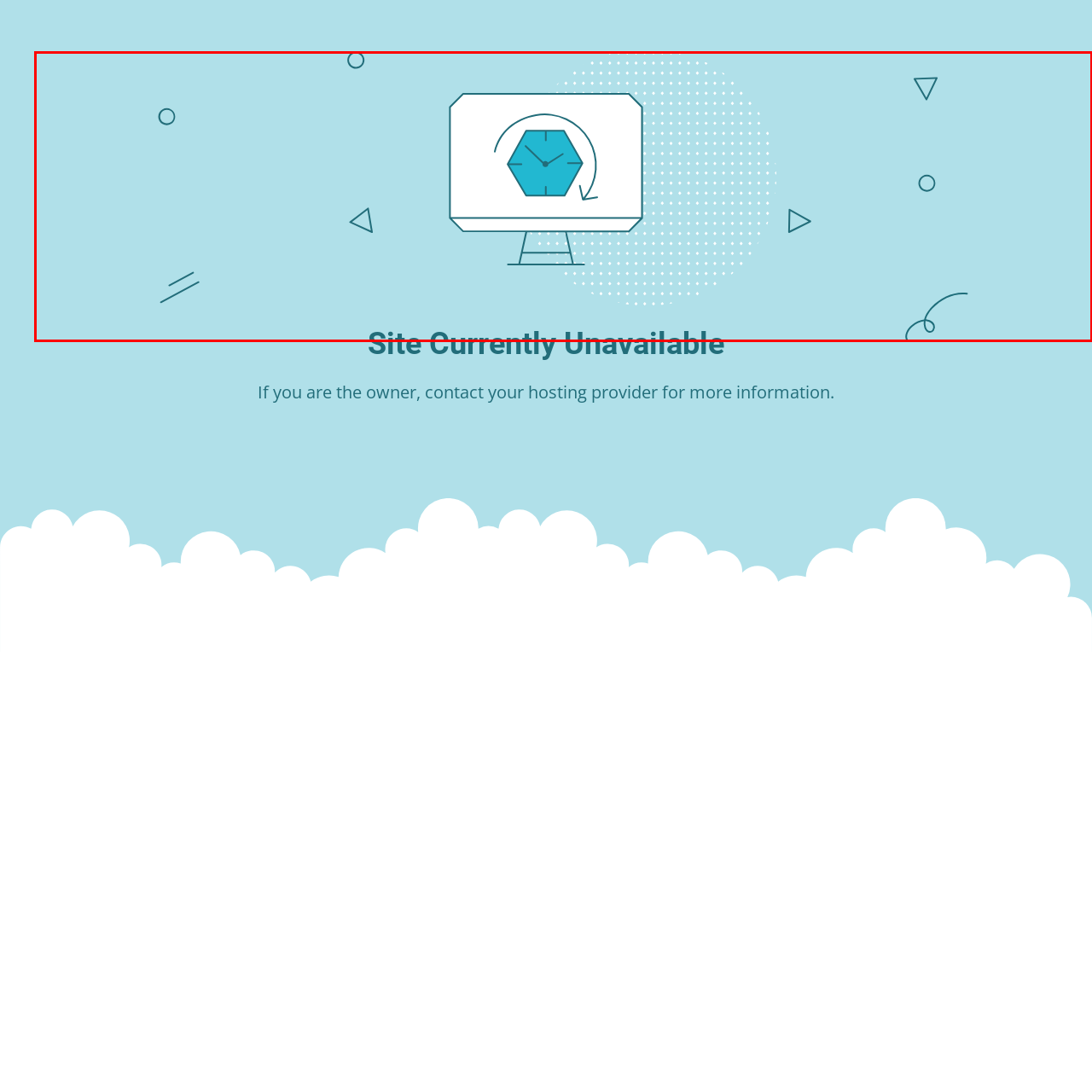Craft an in-depth description of the visual elements captured within the red box.

The image prominently features a stylized computer monitor displaying a hexagonal graphic with a circular arrow, symbolizing the concept of refresh or reload. This is set against a soft blue background, enhancing its visual appeal. Below the monitor, bold text reads "Site Currently Unavailable," indicating an error or a temporary issue with the website's accessibility. The surrounding space is decorated with various geometric shapes, such as dots and arrows, which contribute to a modern and dynamic design, suggesting a sense of motion and activity despite the website's downtime.